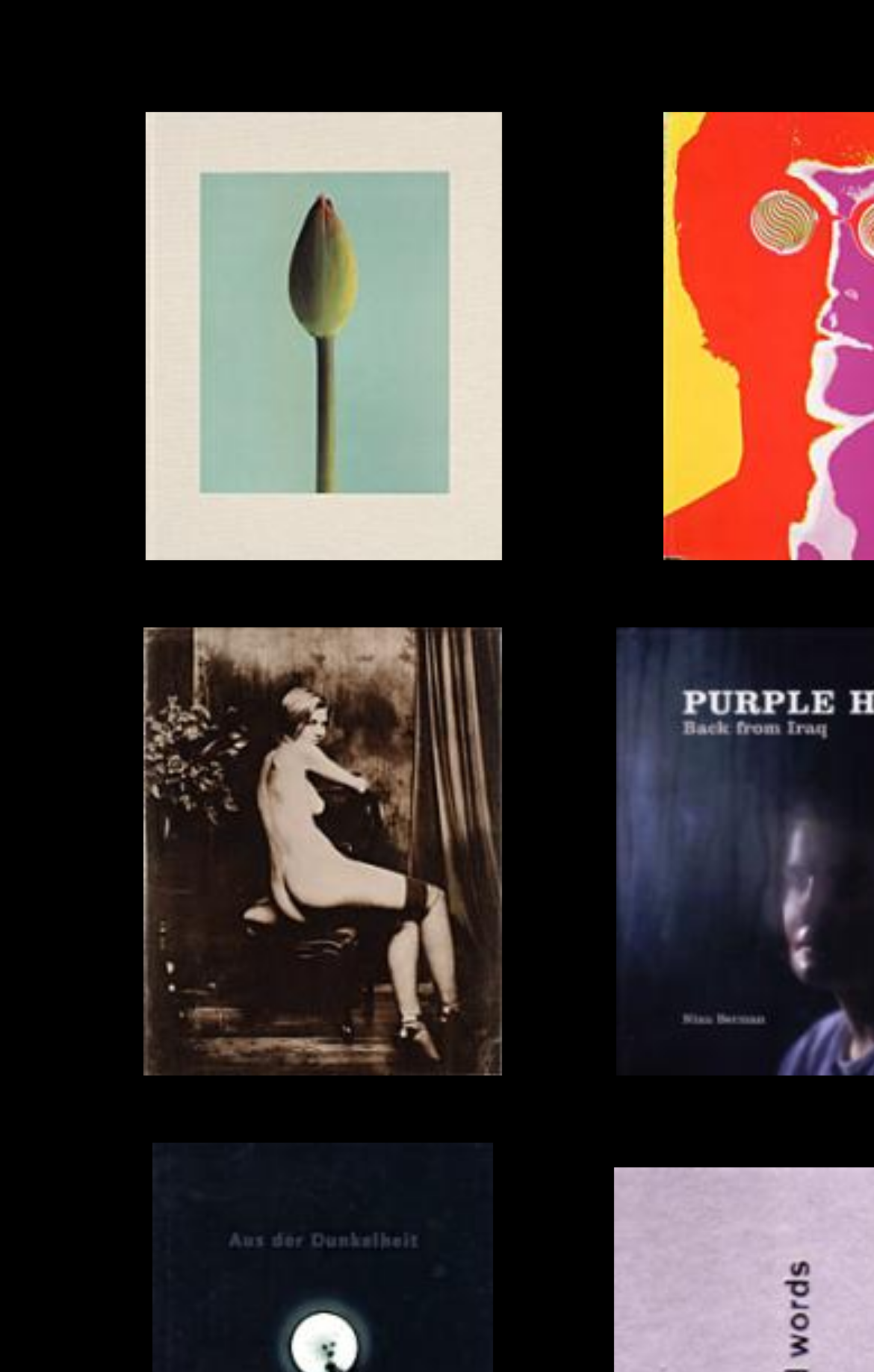Based on the element description: "Deshima", identify the UI element and provide its bounding box coordinates. Use four float numbers between 0 and 1, [left, top, right, bottom].

[0.08, 0.007, 0.659, 0.376]